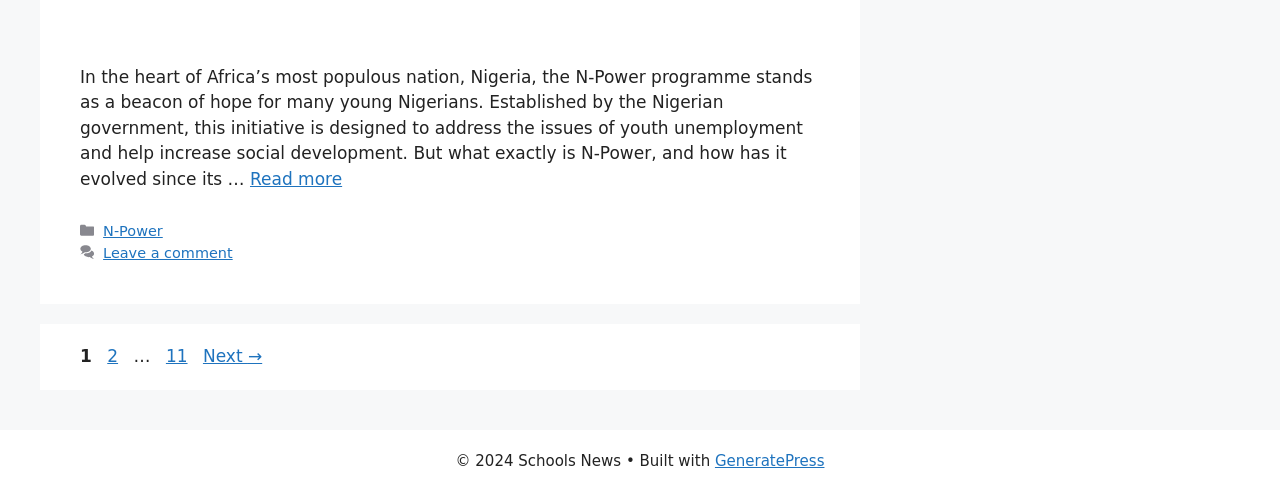Identify the bounding box coordinates of the region that needs to be clicked to carry out this instruction: "Go to the next page". Provide these coordinates as four float numbers ranging from 0 to 1, i.e., [left, top, right, bottom].

[0.155, 0.704, 0.209, 0.744]